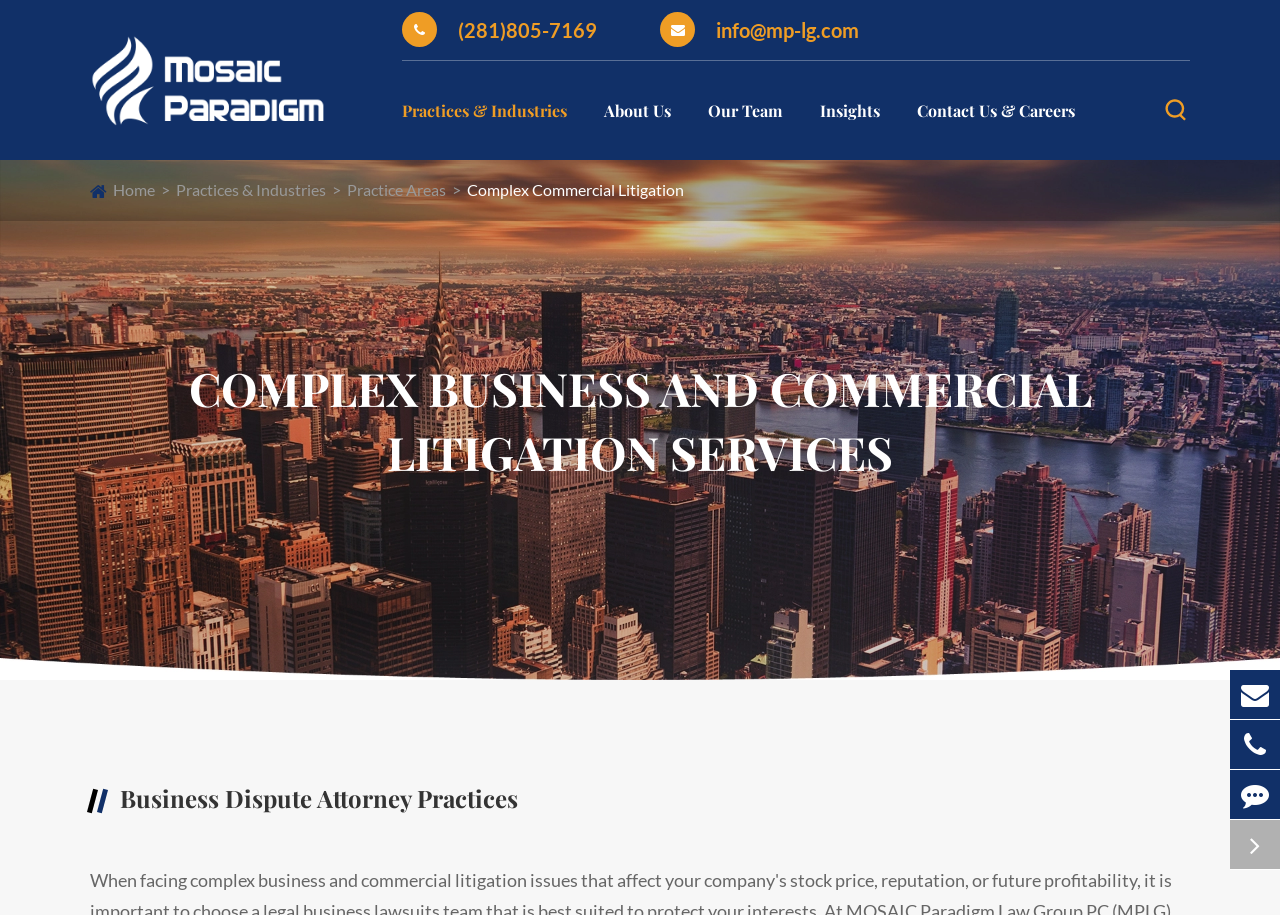What is the location of the law group?
Give a comprehensive and detailed explanation for the question.

I inferred this from the meta description, which mentions Austin, Texas, and California, suggesting that the law group has locations in these areas.